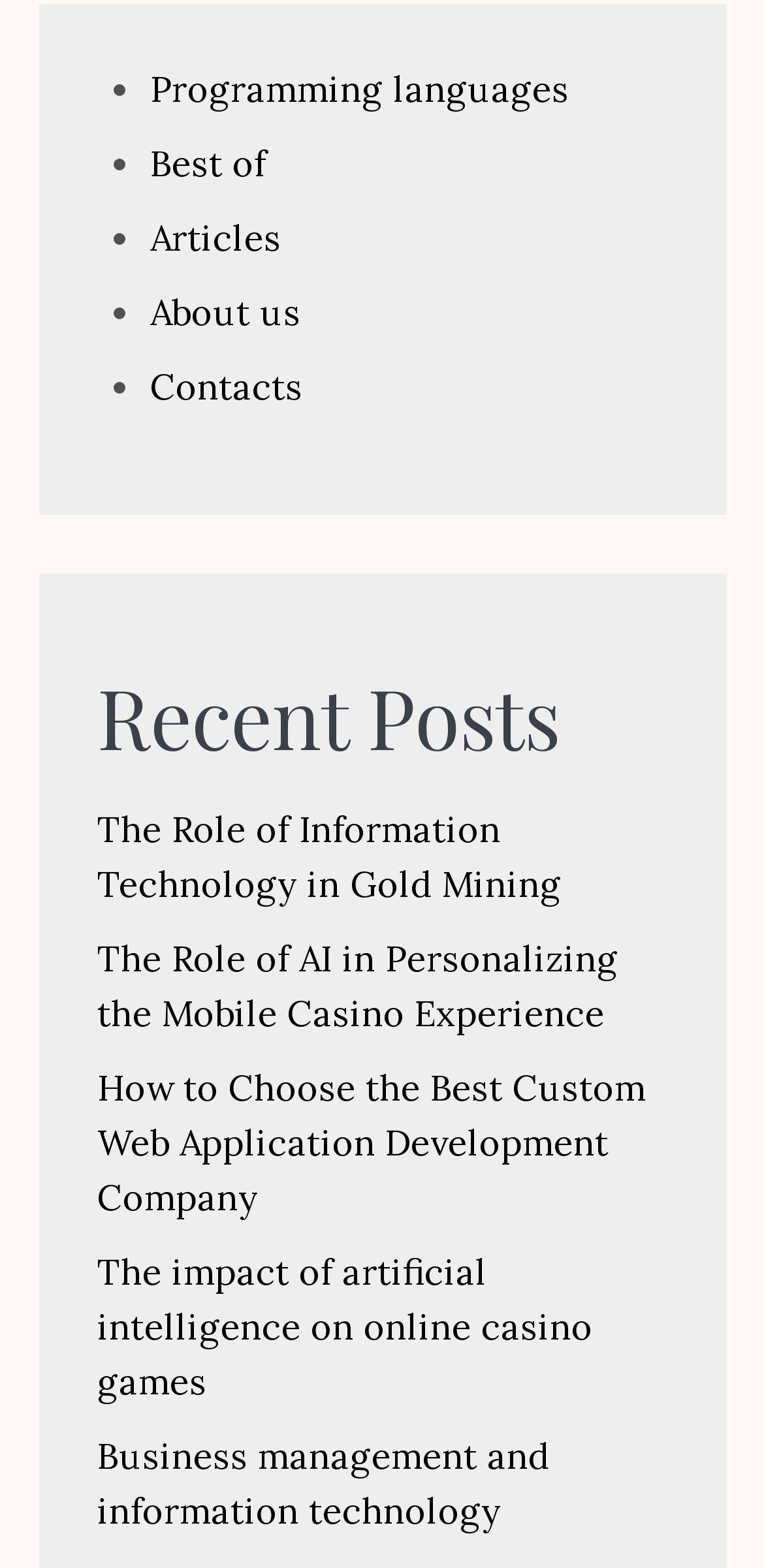Give a one-word or one-phrase response to the question:
How many links are under 'Recent Posts'?

5